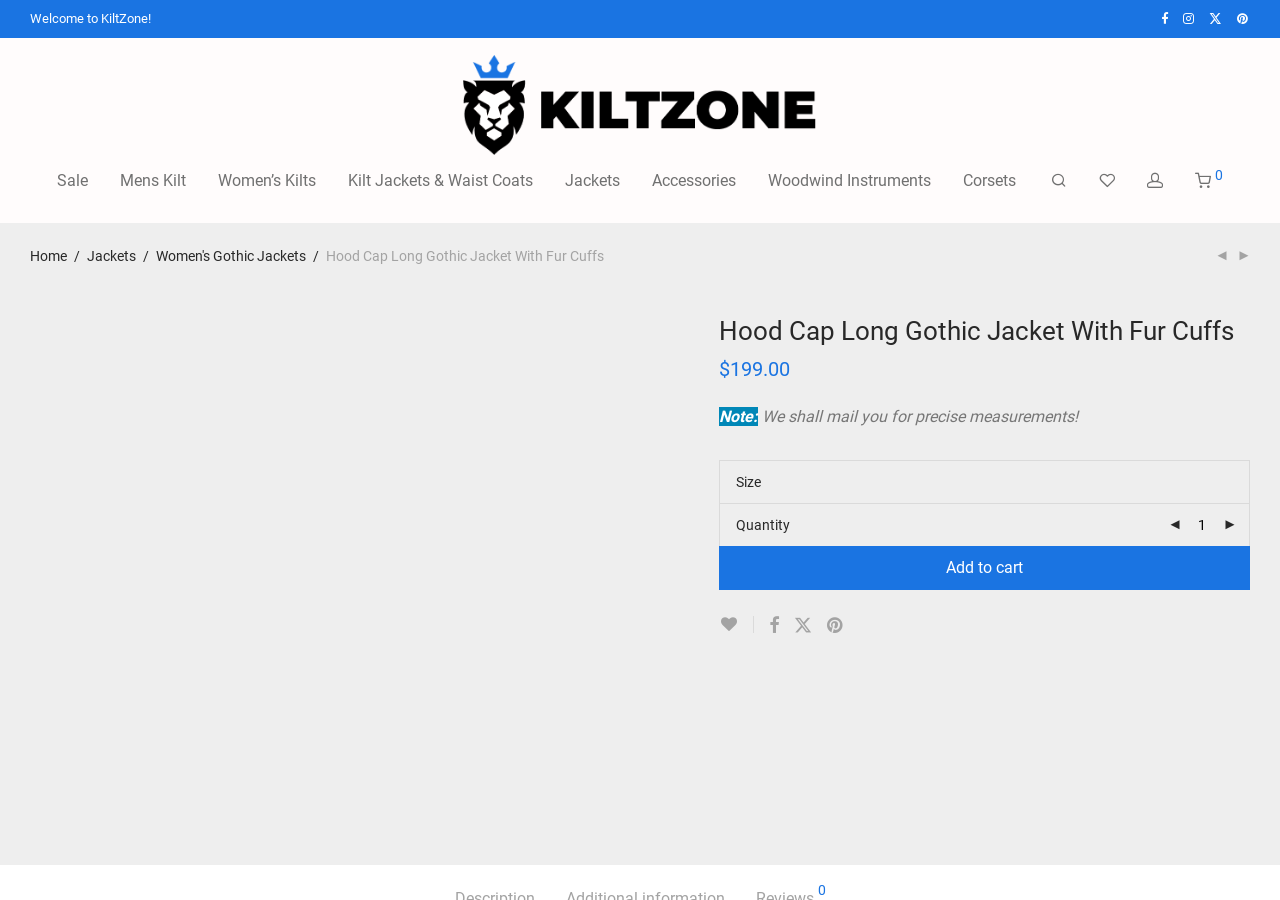Deliver a detailed narrative of the webpage's visual and textual elements.

This webpage is an e-commerce page for a specific product, the "Hood Cap Long Gothic Jacket With Fur Cuffs". At the top left, there is a welcome message "Welcome to KiltZone!" followed by four social media links. To the right of the welcome message, there is a logo "Kilt Zone" with an image. 

Below the logo, there is a navigation menu with links to different categories such as "Sale", "Mens Kilt", "Women's Kilts", "Kilt Jackets & Waist Coats", "Jackets", "Accessories", "Woodwind Instruments", "Corsets", and "Search". 

On the top right, there are links to "Wishlist", "My account", and a cart icon with a number "0" indicating the number of items in the cart. 

Below the navigation menu, there is a breadcrumb trail with links to "Home", "Jackets", and "Women's Gothic Jackets" leading to the current product page. The product title "Hood Cap Long Gothic Jacket With Fur Cuffs" is displayed prominently. 

On the right side of the product title, there are two icons, possibly for sharing or bookmarking the product. 

Below the product title, there is a meta description or keywords list "womens gothic jackets, gothic jackets, gothic, goth jacket, goth jackets, goth, alt, alt jackets, steampunk, steampunk jackets, womens jackets, jackets," with an accompanying image. 

The product details section displays the price "$199.00" with a note "We shall mail you for precise measurements!" below it. 

There is a section for selecting the product size with a dropdown menu and a field to input the quantity. Below this section, there is an "Add to cart" button. 

Finally, there are four social media links at the bottom of the page.